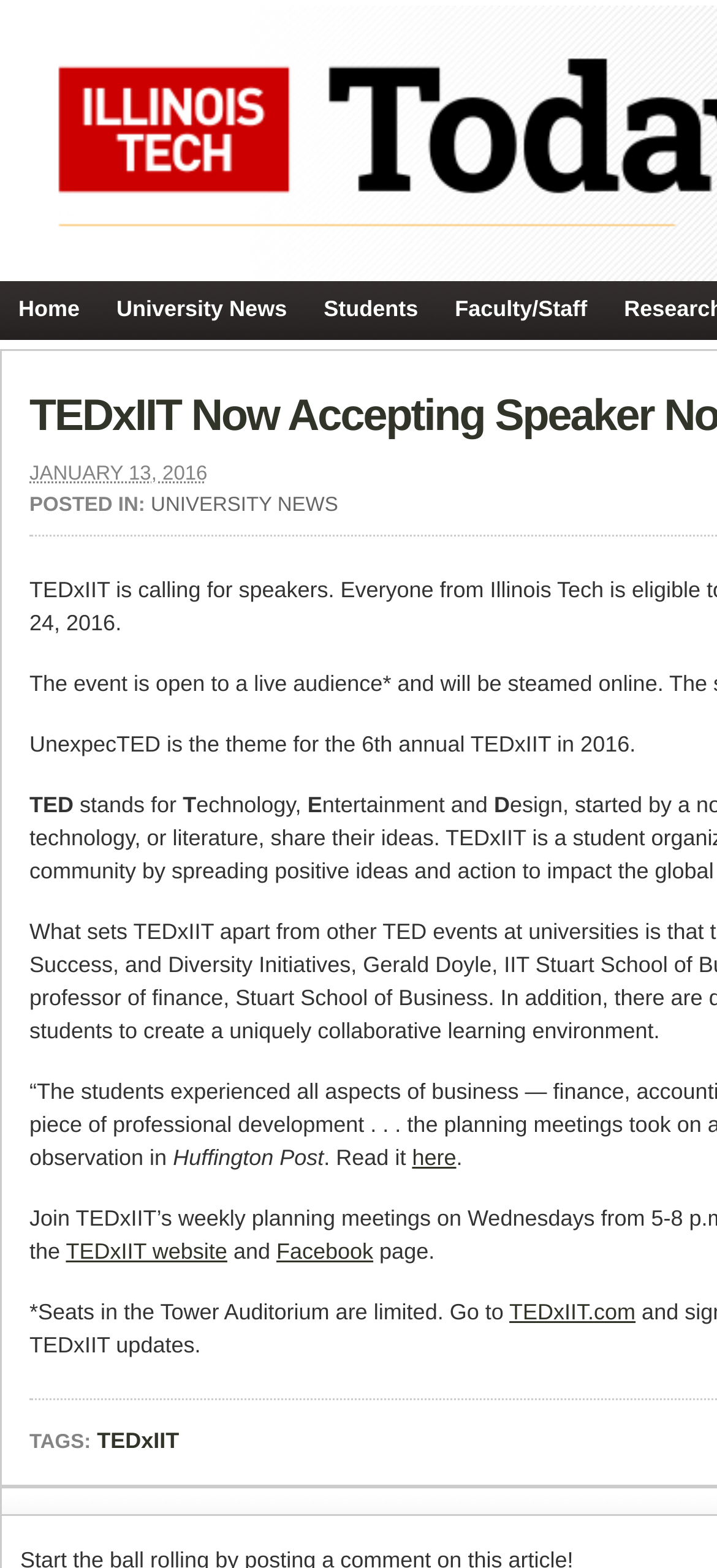Based on the element description: "TEDxIIT", identify the UI element and provide its bounding box coordinates. Use four float numbers between 0 and 1, [left, top, right, bottom].

[0.135, 0.911, 0.25, 0.929]